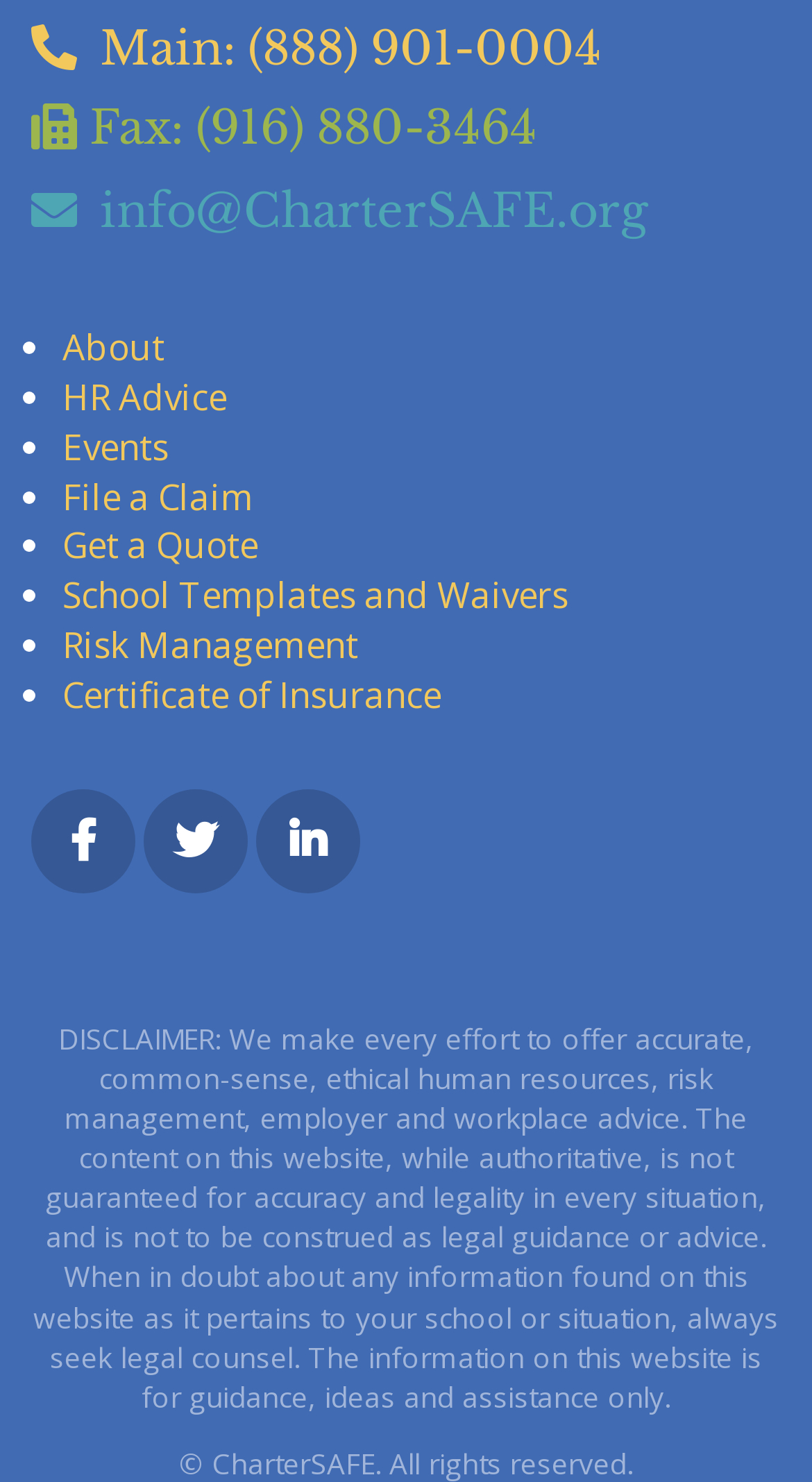Based on the image, provide a detailed response to the question:
How many links are available in the main menu?

The main menu can be found in the middle of the webpage, and it contains 7 links, which are 'About', 'HR Advice', 'Events', 'File a Claim', 'Get a Quote', 'School Templates and Waivers', and 'Risk Management'.